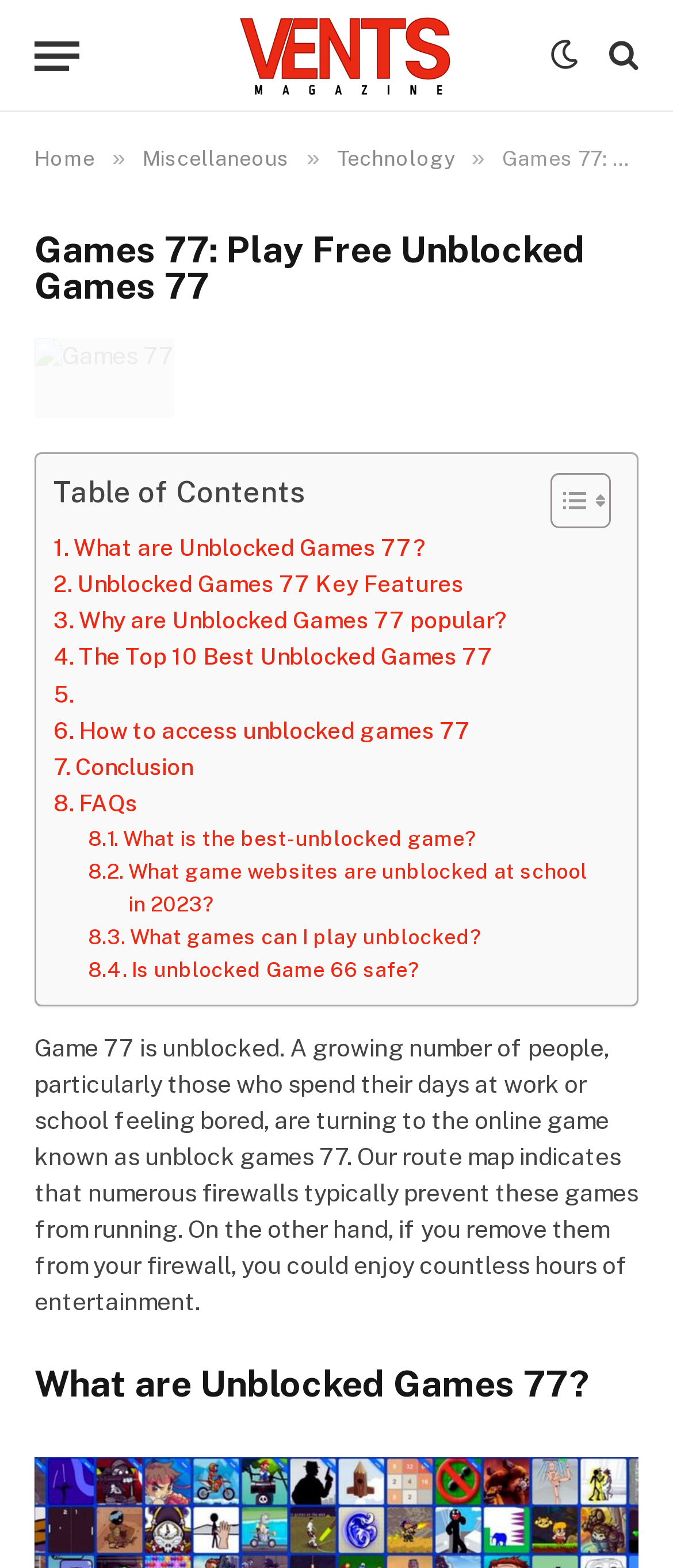What is the last FAQ question on the webpage?
Refer to the image and provide a thorough answer to the question.

The last FAQ question on the webpage is '. Is unblocked Game 66 safe?', which is one of the several FAQs provided on the webpage related to Unblocked Games 77.